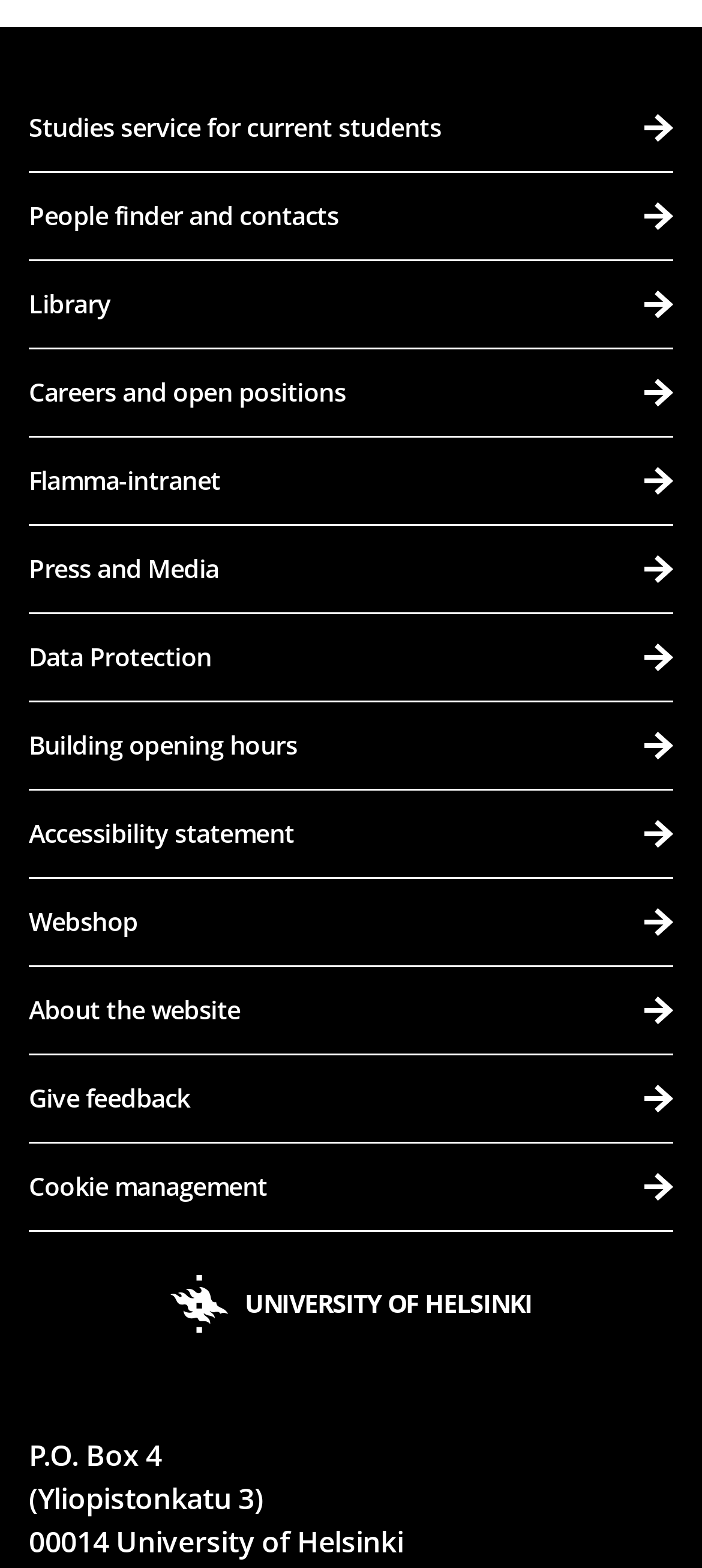Is there a link to the library?
Utilize the image to construct a detailed and well-explained answer.

By looking at the list of links in the main section, we can find that there is a link to the 'Library', which is located in the third position from the top.